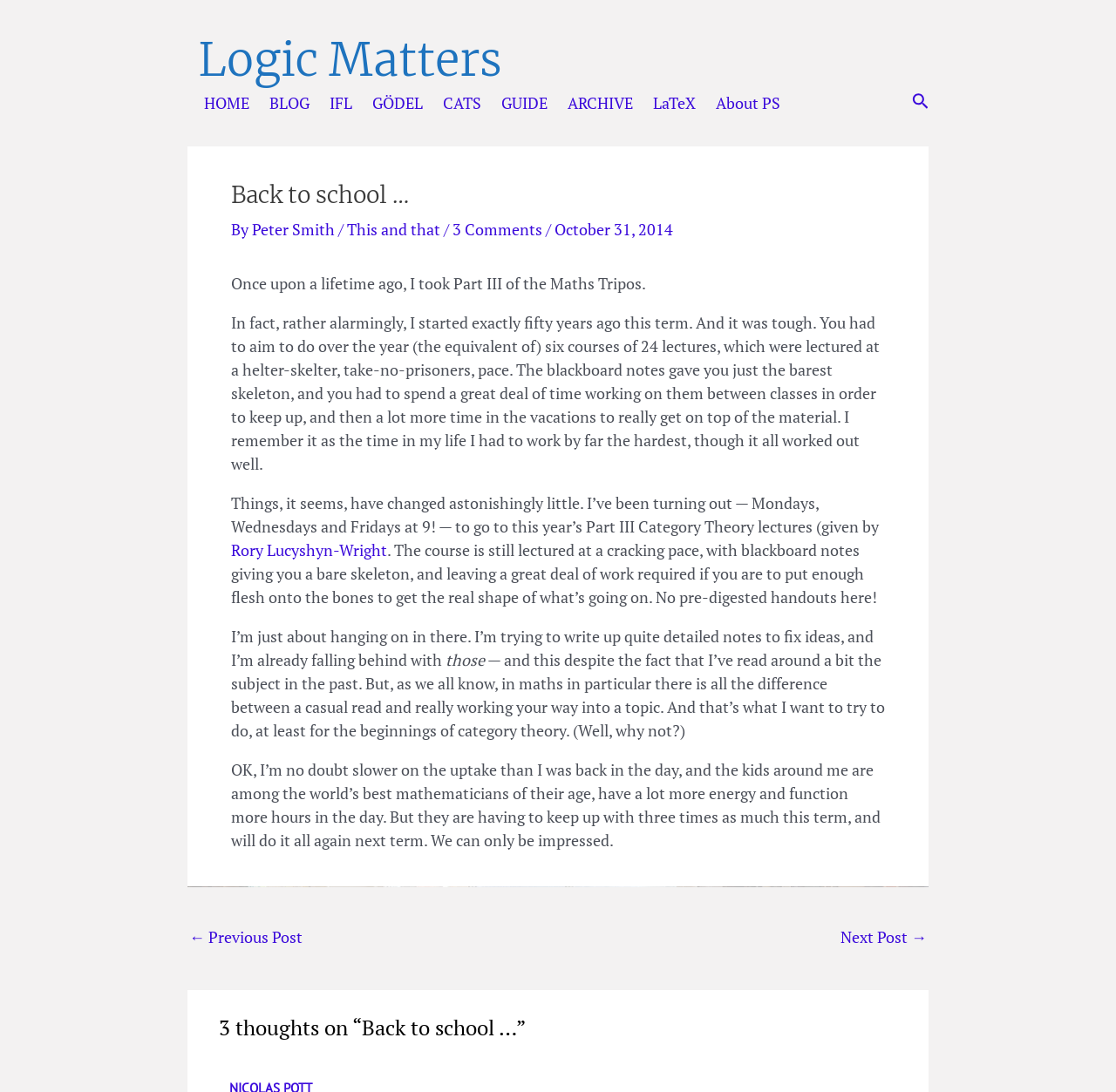Determine the bounding box coordinates for the area that needs to be clicked to fulfill this task: "Search using the search icon". The coordinates must be given as four float numbers between 0 and 1, i.e., [left, top, right, bottom].

[0.817, 0.083, 0.833, 0.106]